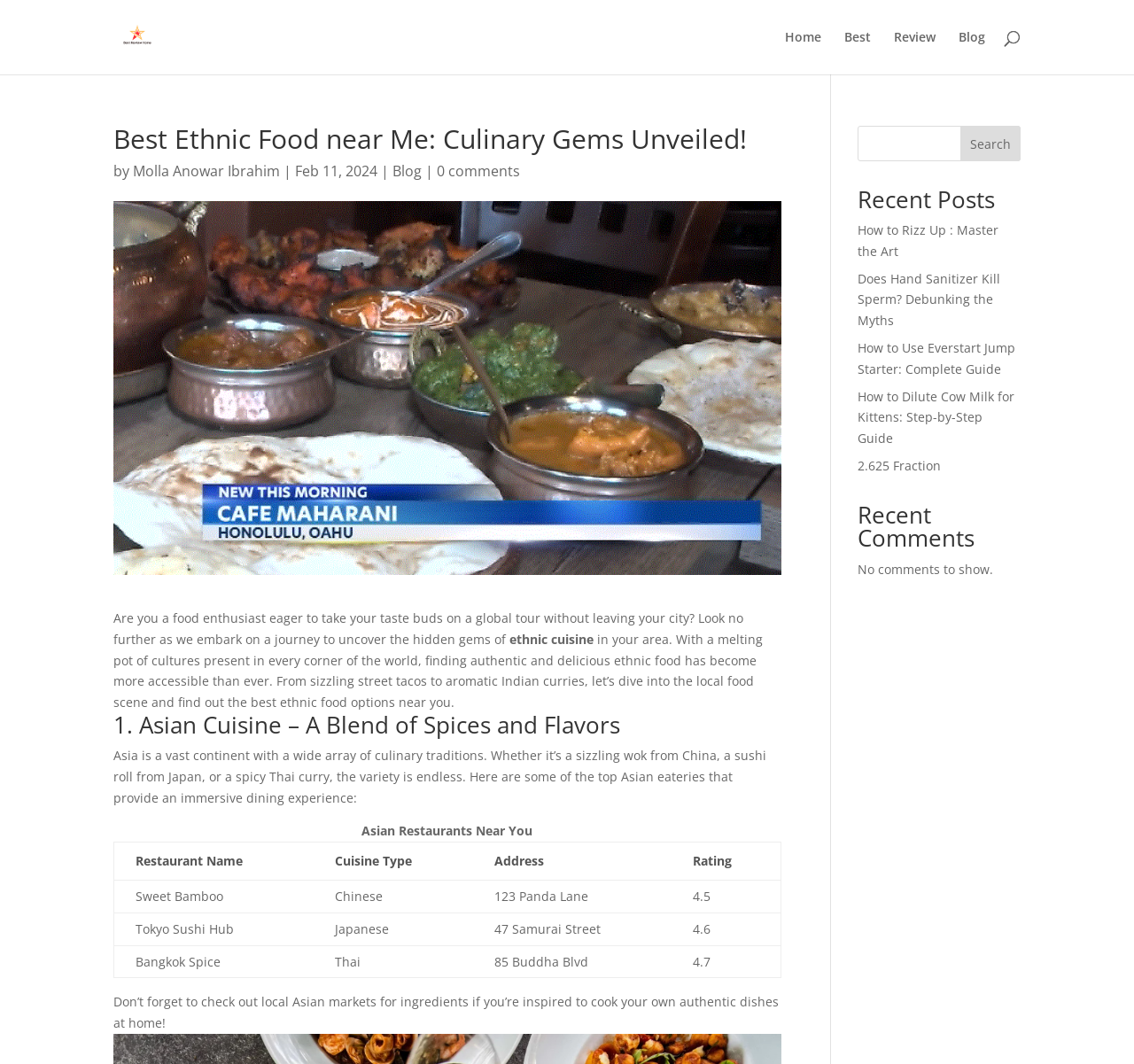Please provide the bounding box coordinates for the element that needs to be clicked to perform the instruction: "Search for ethnic food near me". The coordinates must consist of four float numbers between 0 and 1, formatted as [left, top, right, bottom].

[0.1, 0.0, 0.9, 0.001]